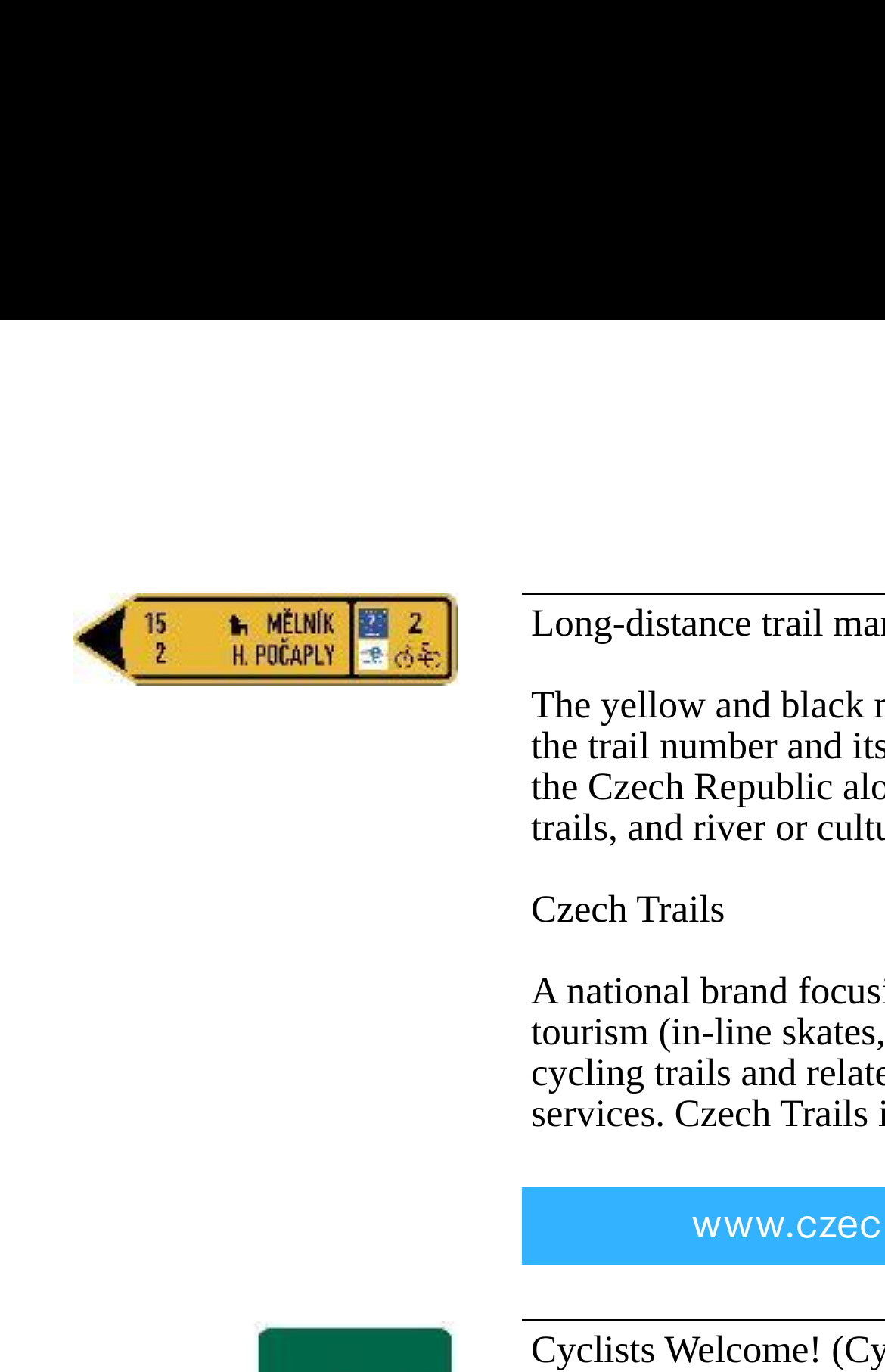Determine the bounding box of the UI element mentioned here: "parent_node: Cookies policy". The coordinates must be in the format [left, top, right, bottom] with values ranging from 0 to 1.

[0.041, 0.017, 0.118, 0.091]